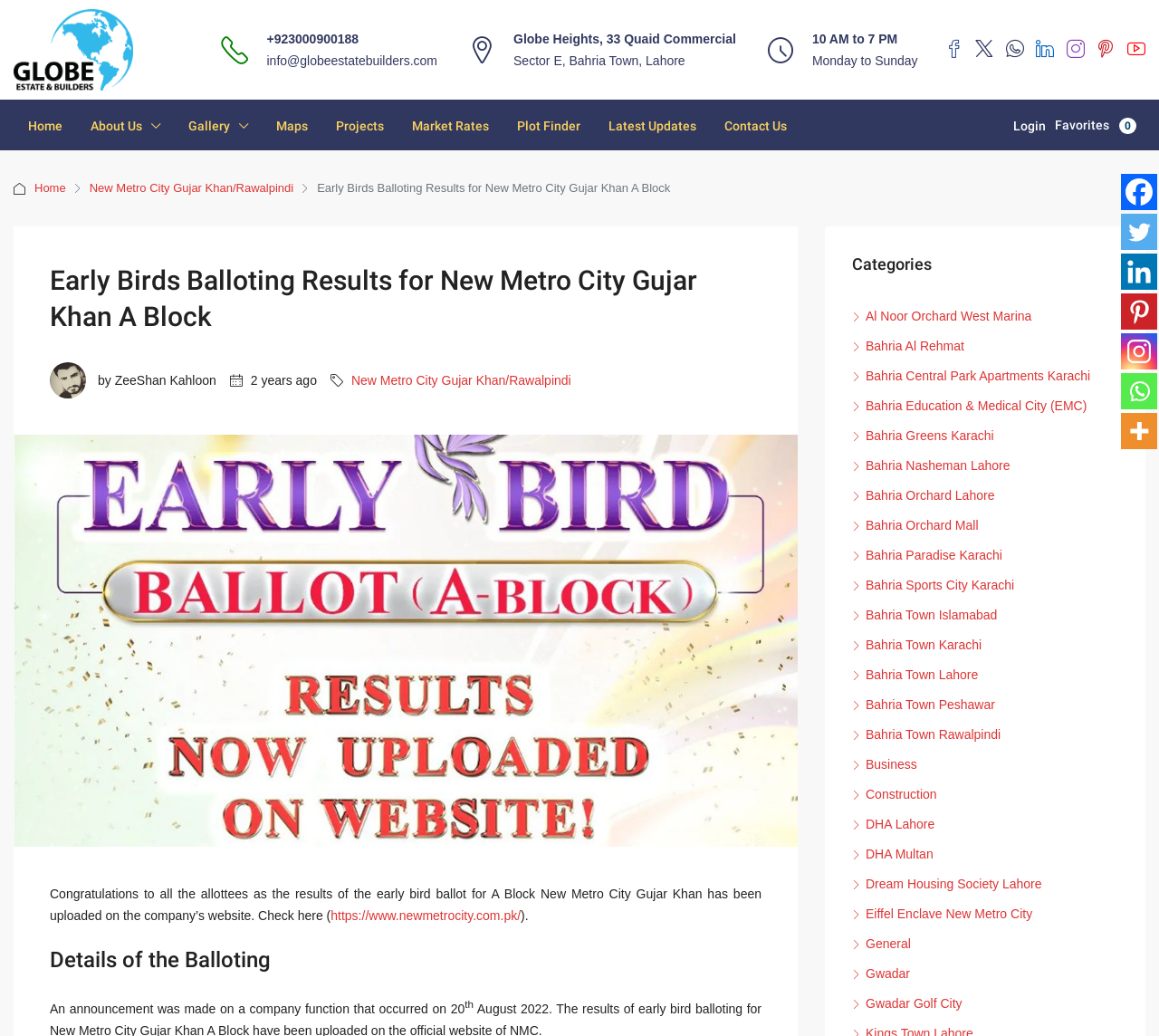Please answer the following question using a single word or phrase: 
What is the company's website?

www.newmetrocity.com.pk